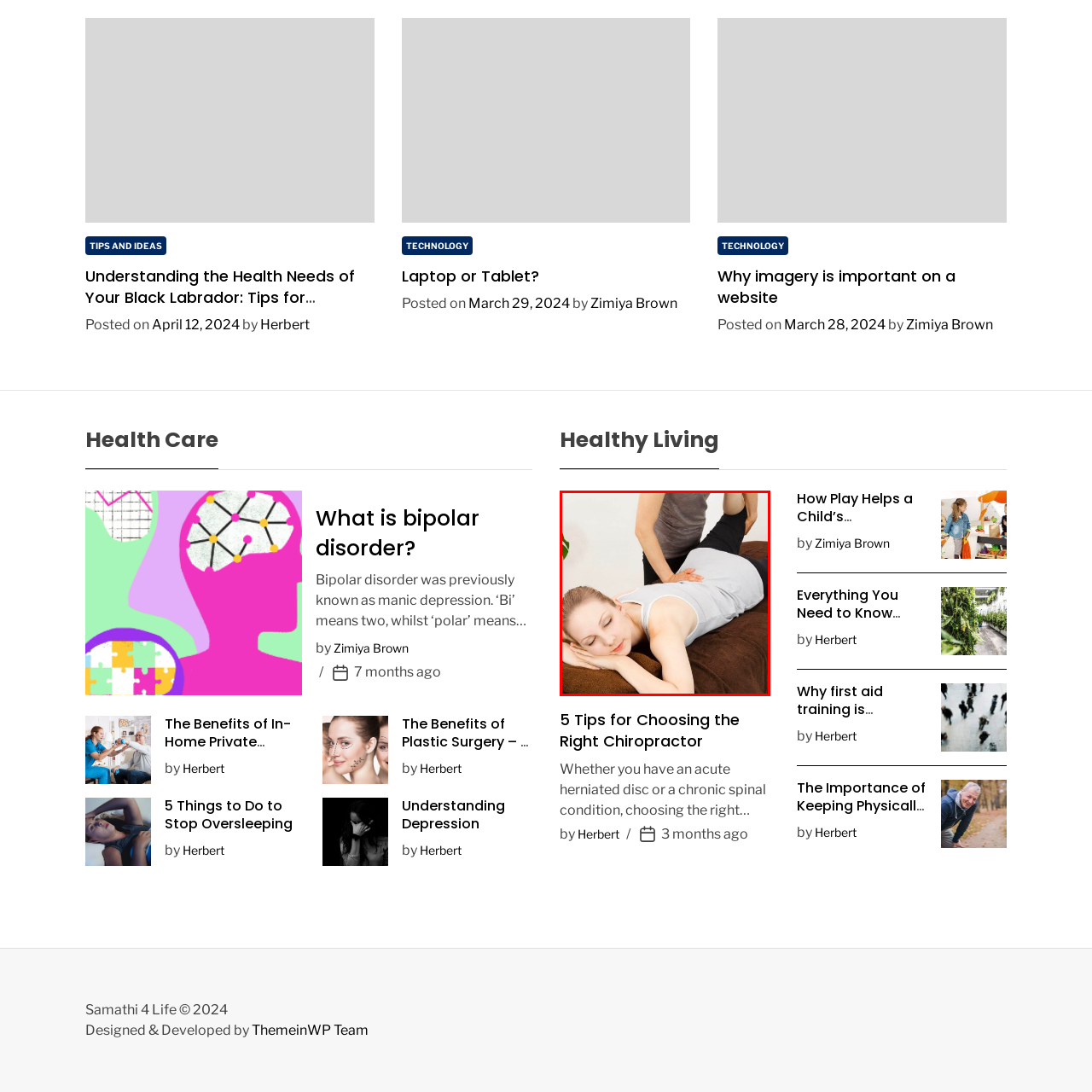Examine the segment of the image contained within the black box and respond comprehensively to the following question, based on the visual content: 
What is the atmosphere of the setting?

The setting of the image conveys a calm and professional atmosphere, which is indicative of a wellness or chiropractic clinic, where clients can expect to receive skilled and relaxing care.